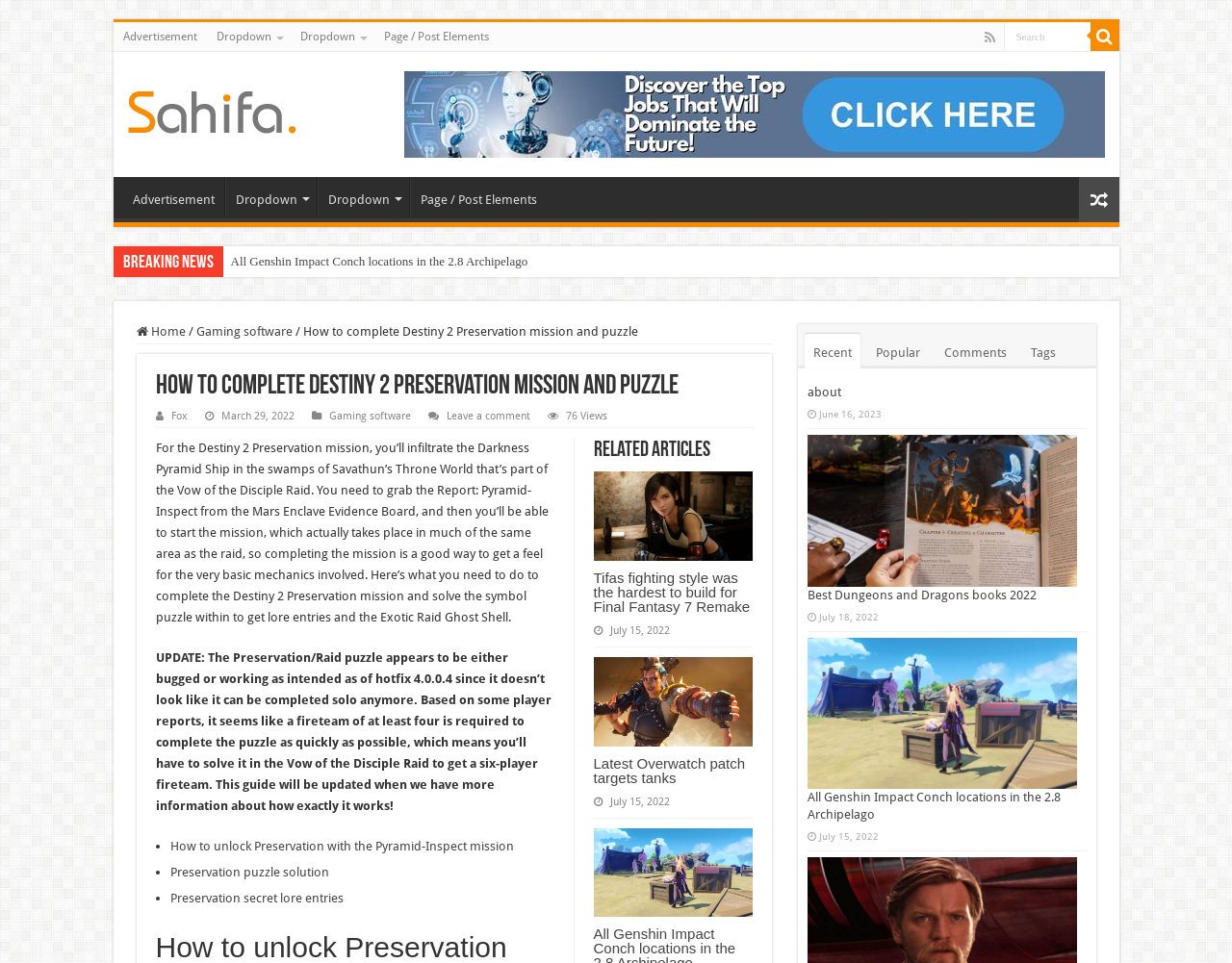Please respond to the question with a concise word or phrase:
What is the name of the game in the Preservation mission?

Destiny 2